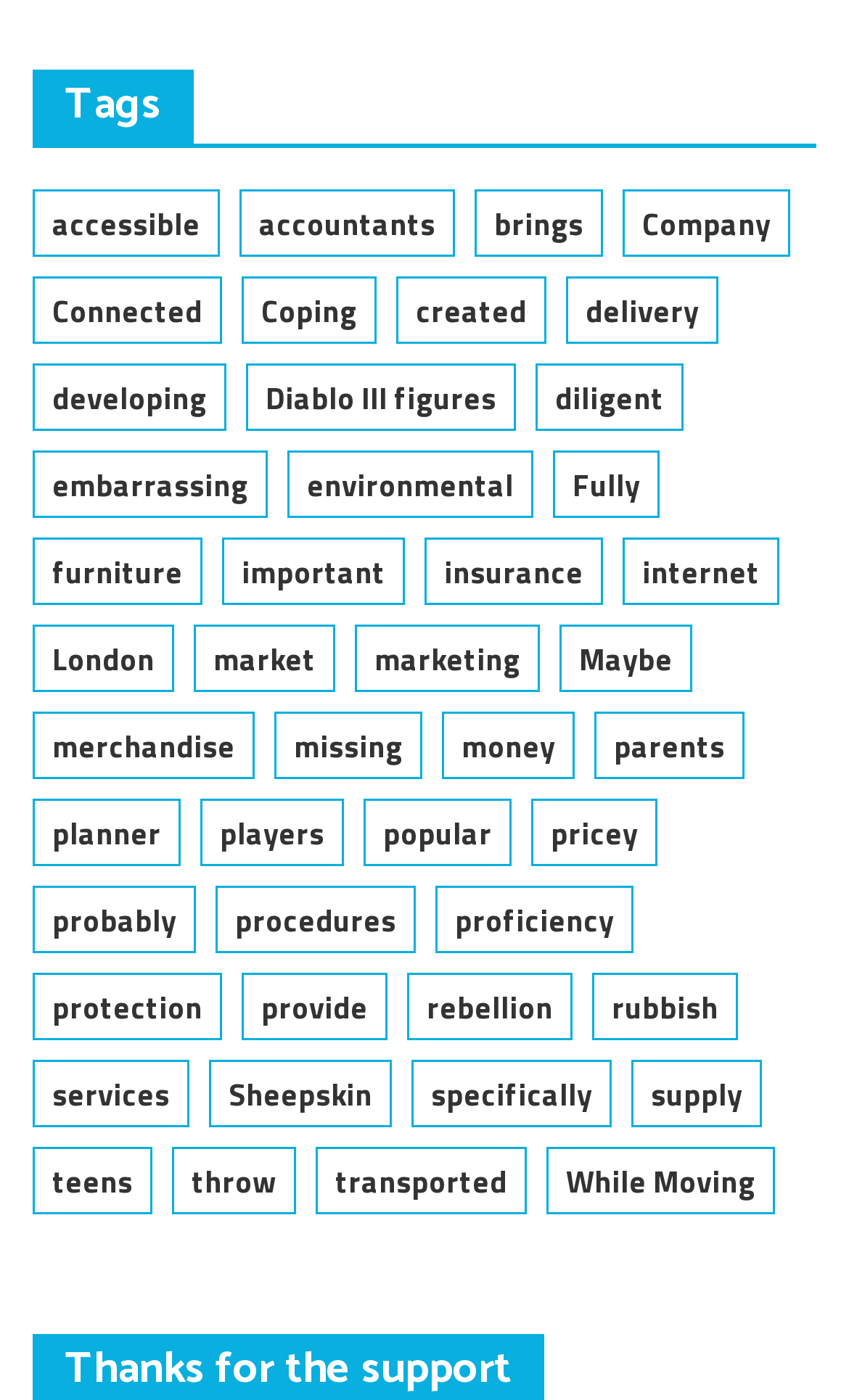Select the bounding box coordinates of the element I need to click to carry out the following instruction: "explore 'environmental' topics".

[0.338, 0.322, 0.628, 0.371]